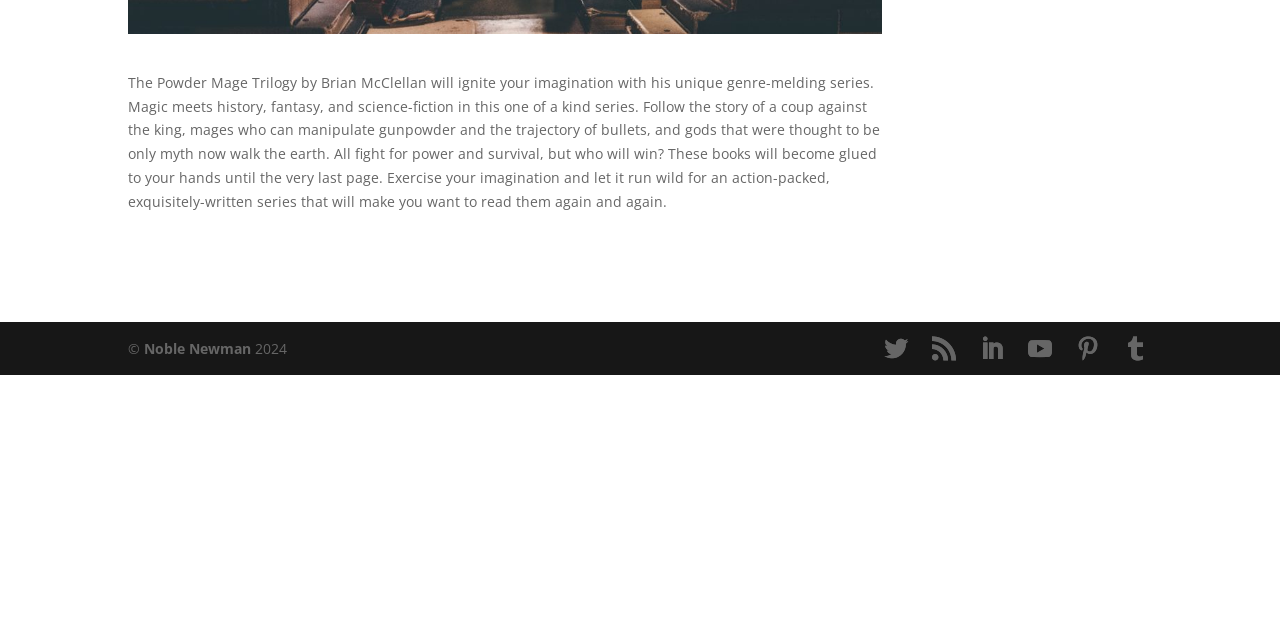Identify the bounding box of the UI element that matches this description: "Noble Newman".

[0.112, 0.529, 0.196, 0.559]